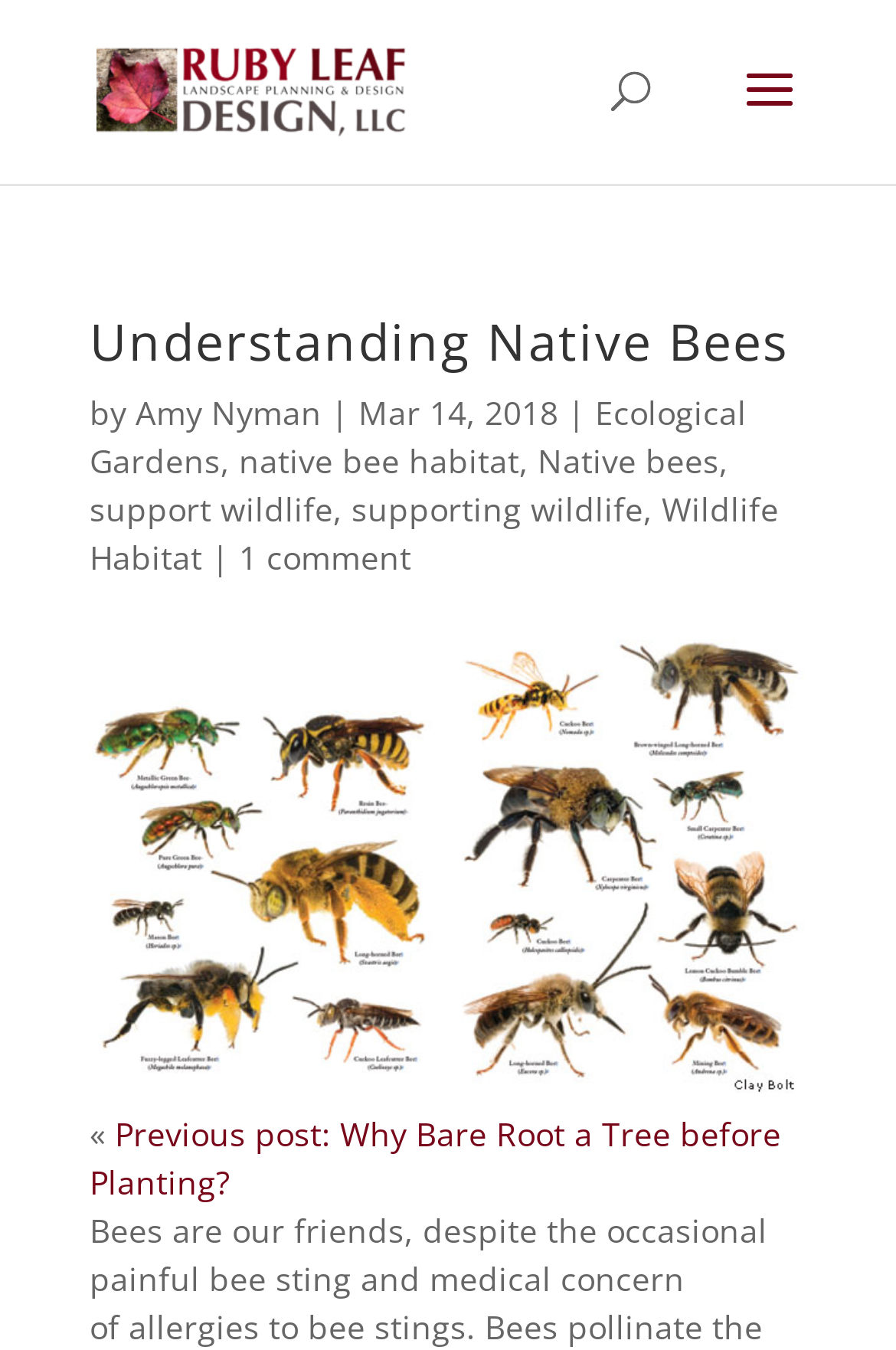Determine the webpage's heading and output its text content.

Understanding Native Bees